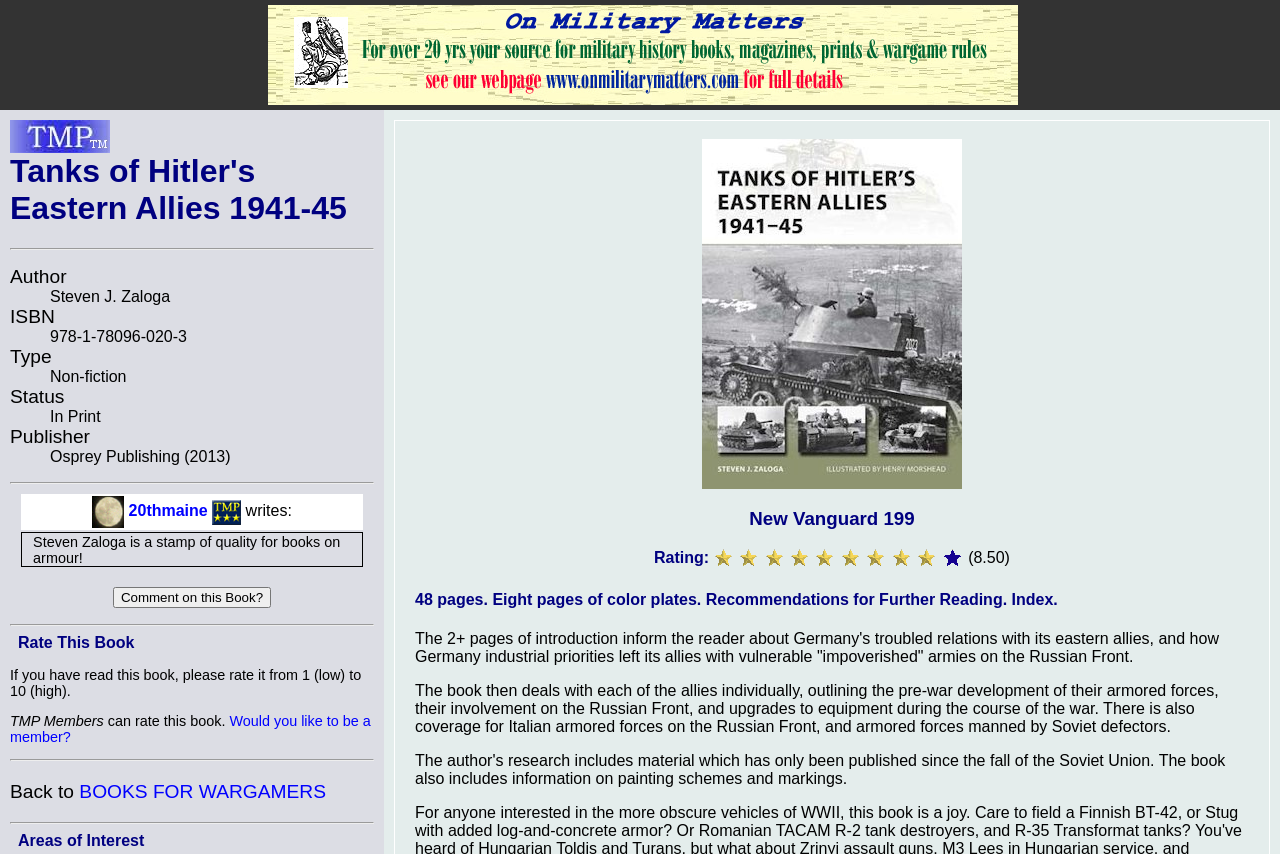Utilize the details in the image to thoroughly answer the following question: Can TMP members rate this book?

I found the answer by looking at the section on the webpage that says 'TMP Members can rate this book'.